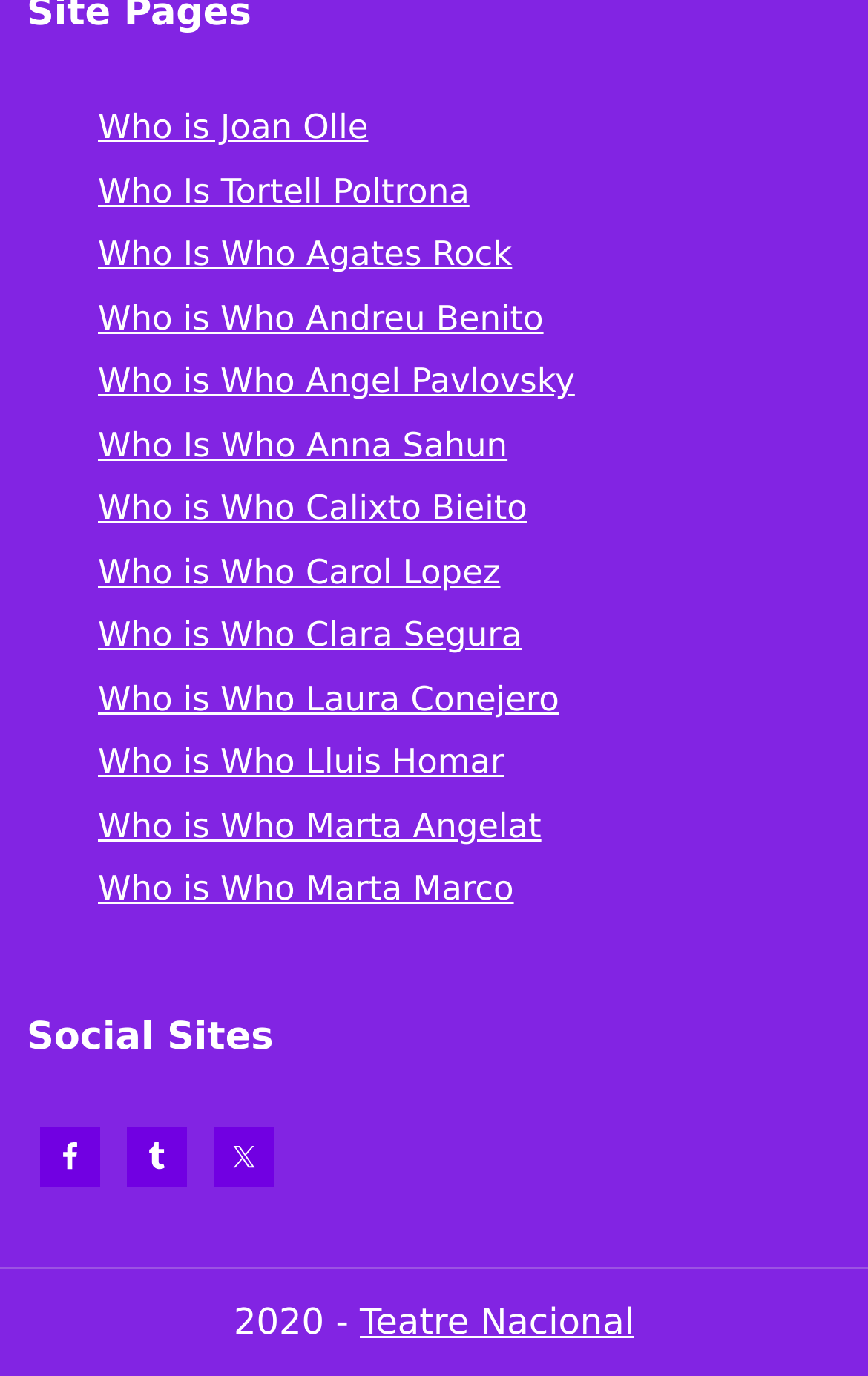Locate the bounding box coordinates of the area you need to click to fulfill this instruction: 'Visit Facebook'. The coordinates must be in the form of four float numbers ranging from 0 to 1: [left, top, right, bottom].

[0.046, 0.819, 0.115, 0.863]